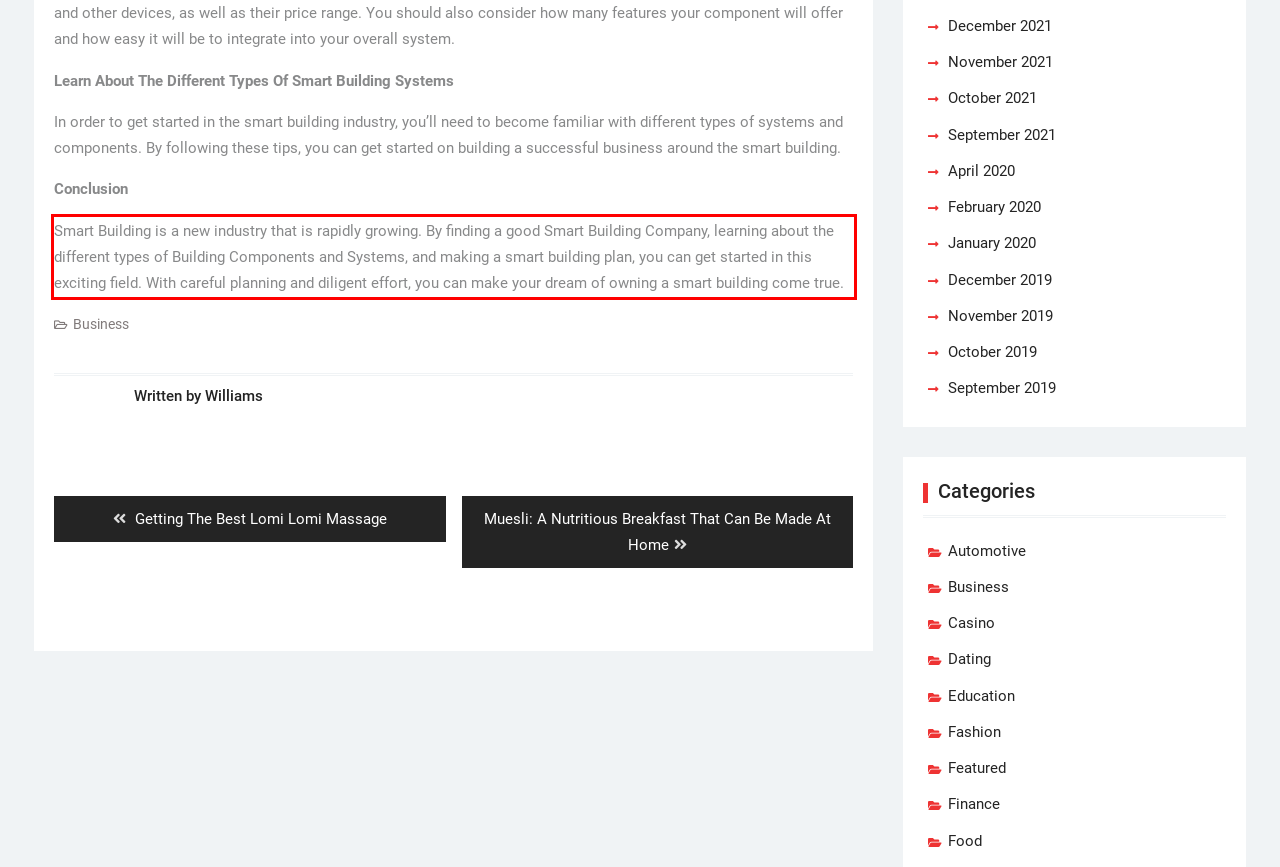Identify the text inside the red bounding box in the provided webpage screenshot and transcribe it.

Smart Building is a new industry that is rapidly growing. By finding a good Smart Building Company, learning about the different types of Building Components and Systems, and making a smart building plan, you can get started in this exciting field. With careful planning and diligent effort, you can make your dream of owning a smart building come true.